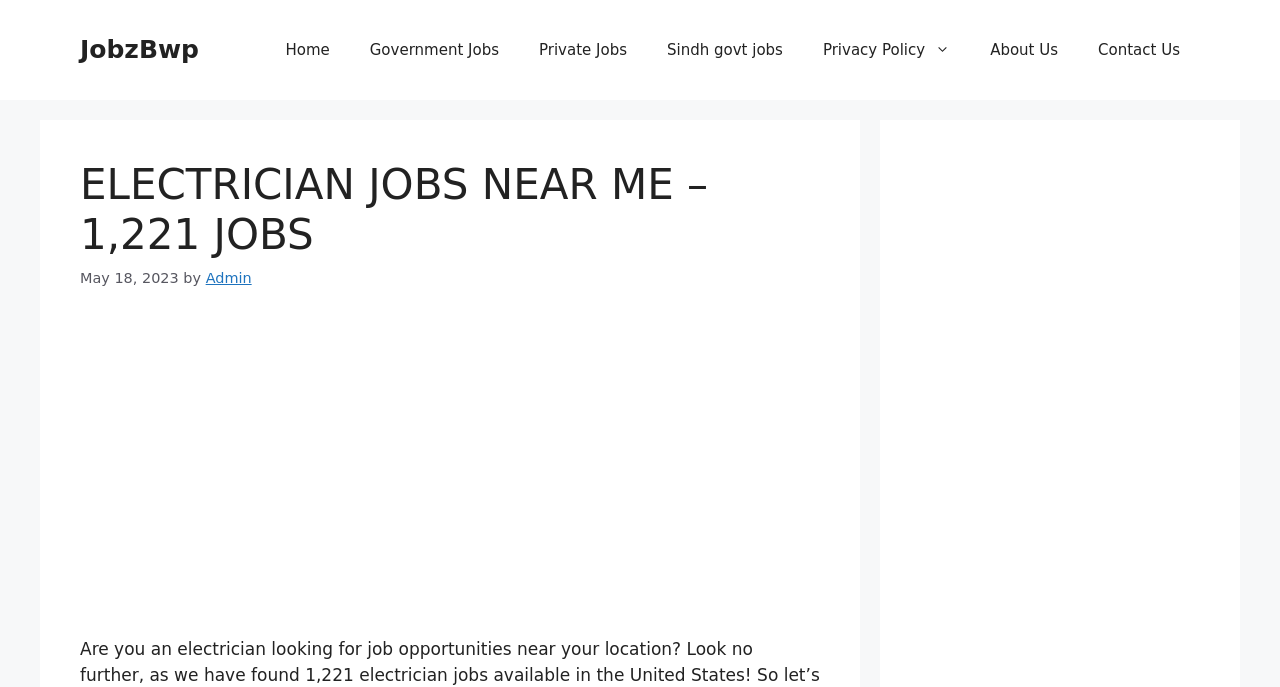Please identify the coordinates of the bounding box that should be clicked to fulfill this instruction: "view About Us".

[0.758, 0.029, 0.842, 0.116]